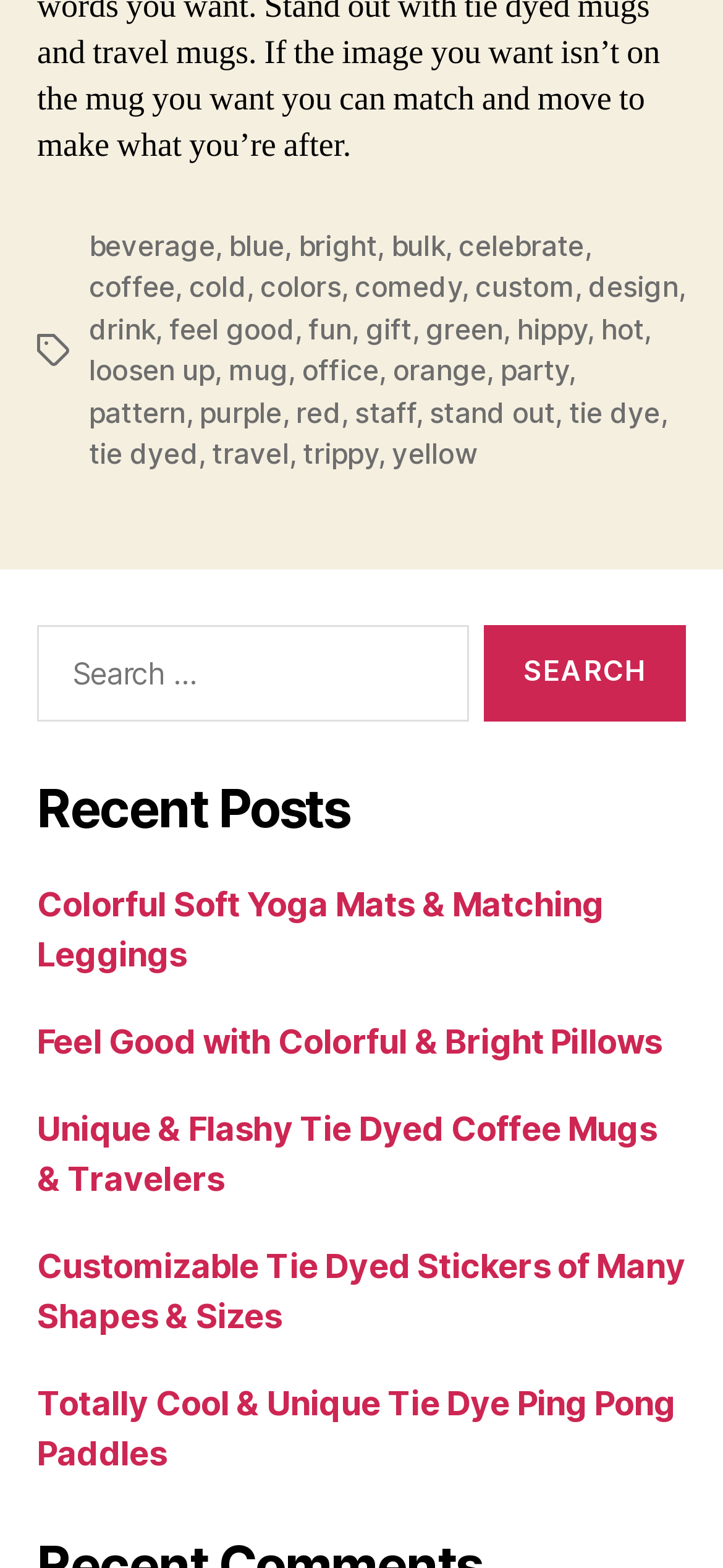Determine the coordinates of the bounding box that should be clicked to complete the instruction: "Explore the 'tie dye' category". The coordinates should be represented by four float numbers between 0 and 1: [left, top, right, bottom].

[0.787, 0.251, 0.913, 0.274]